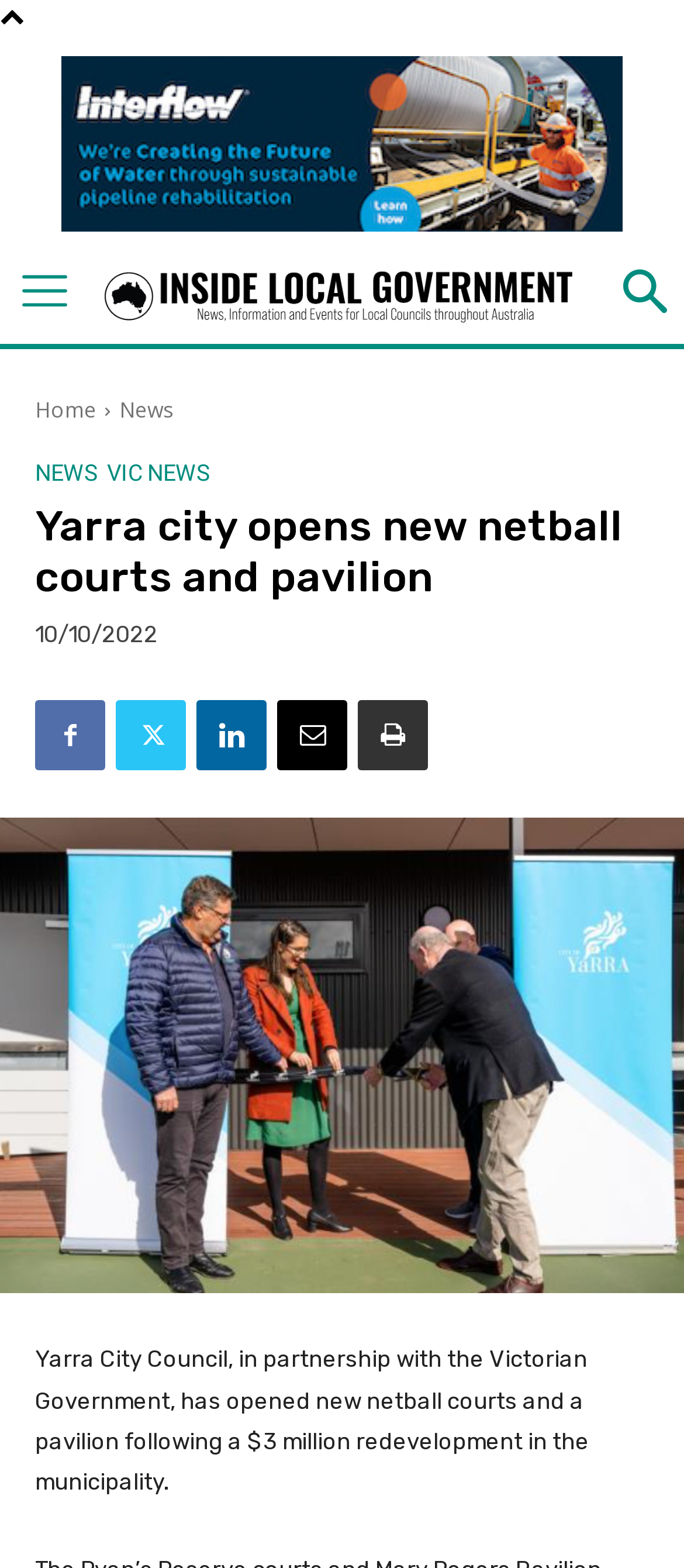Predict the bounding box of the UI element that fits this description: "Read more".

None